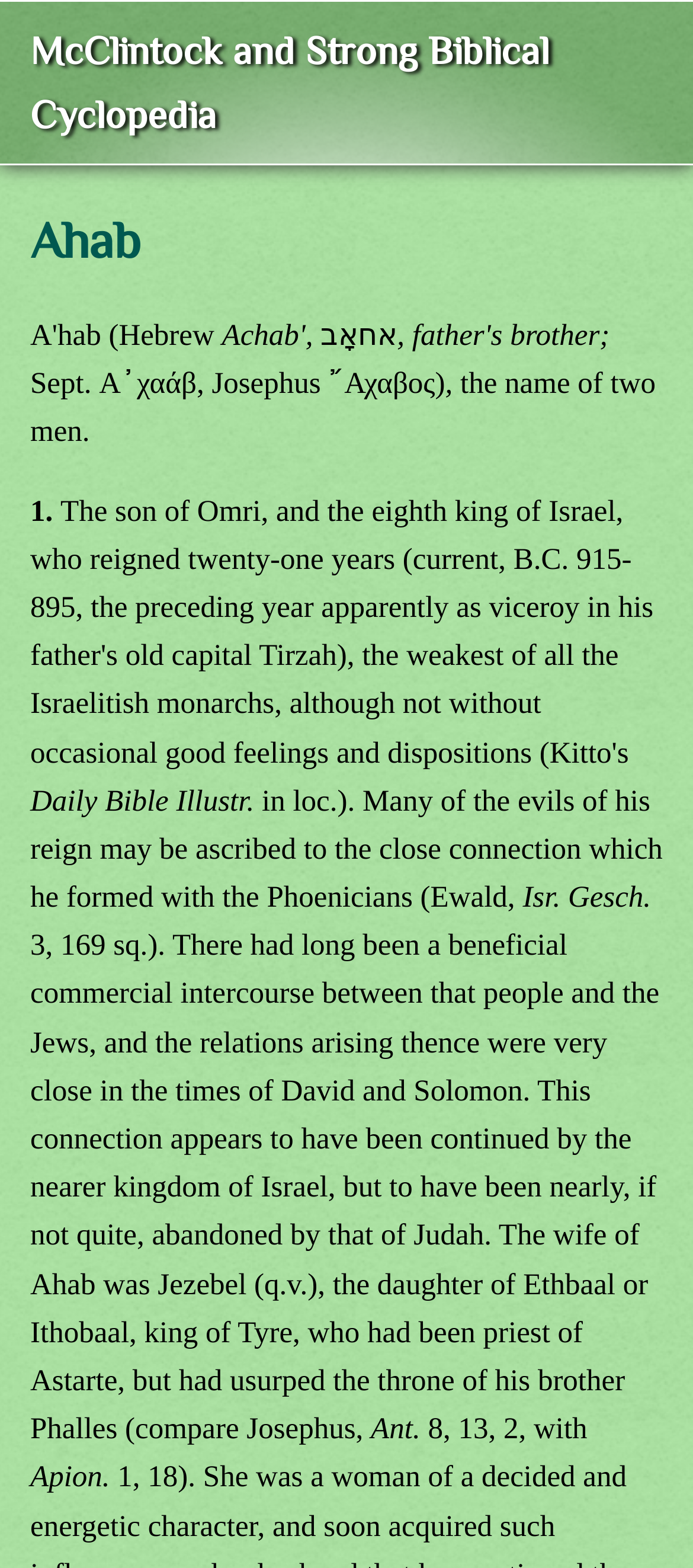What is the name of the king of Tyre?
Look at the screenshot and provide an in-depth answer.

The text mentions that Ahab's wife Jezebel is the daughter of Ethbaal or Ithobaal, king of Tyre, who had been priest of Astarte, but had usurped the throne of his brother Phalles.